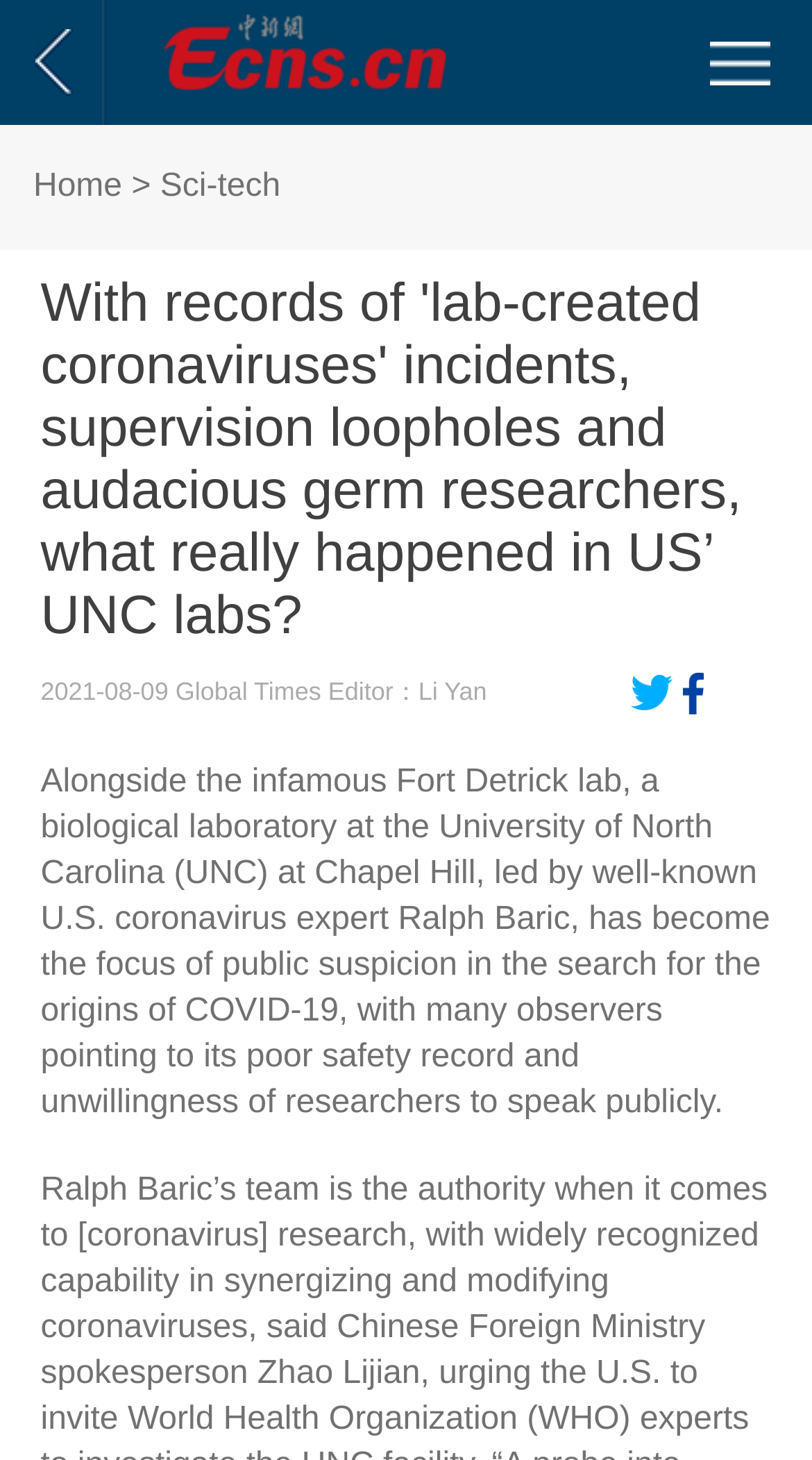What is the date of the article?
Please use the image to provide a one-word or short phrase answer.

2021-08-09